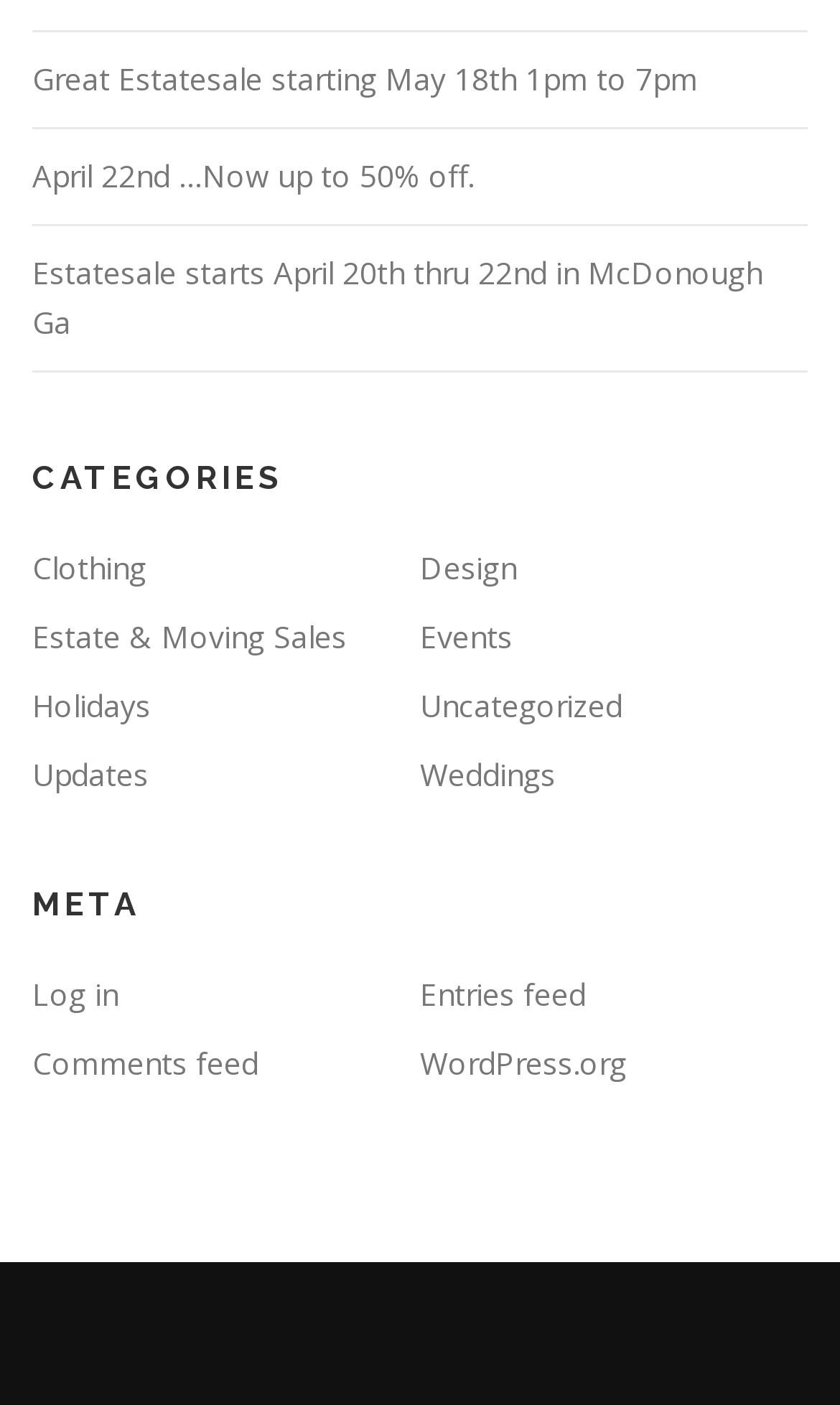What is the theme of the estate sale mentioned on the webpage?
Kindly offer a comprehensive and detailed response to the question.

The webpage mentions an estate sale starting on April 20th, and another one starting on May 18th. The theme of these sales appears to be moving sales, as indicated by the mention of 'Estate & Moving Sales' in the categories section.